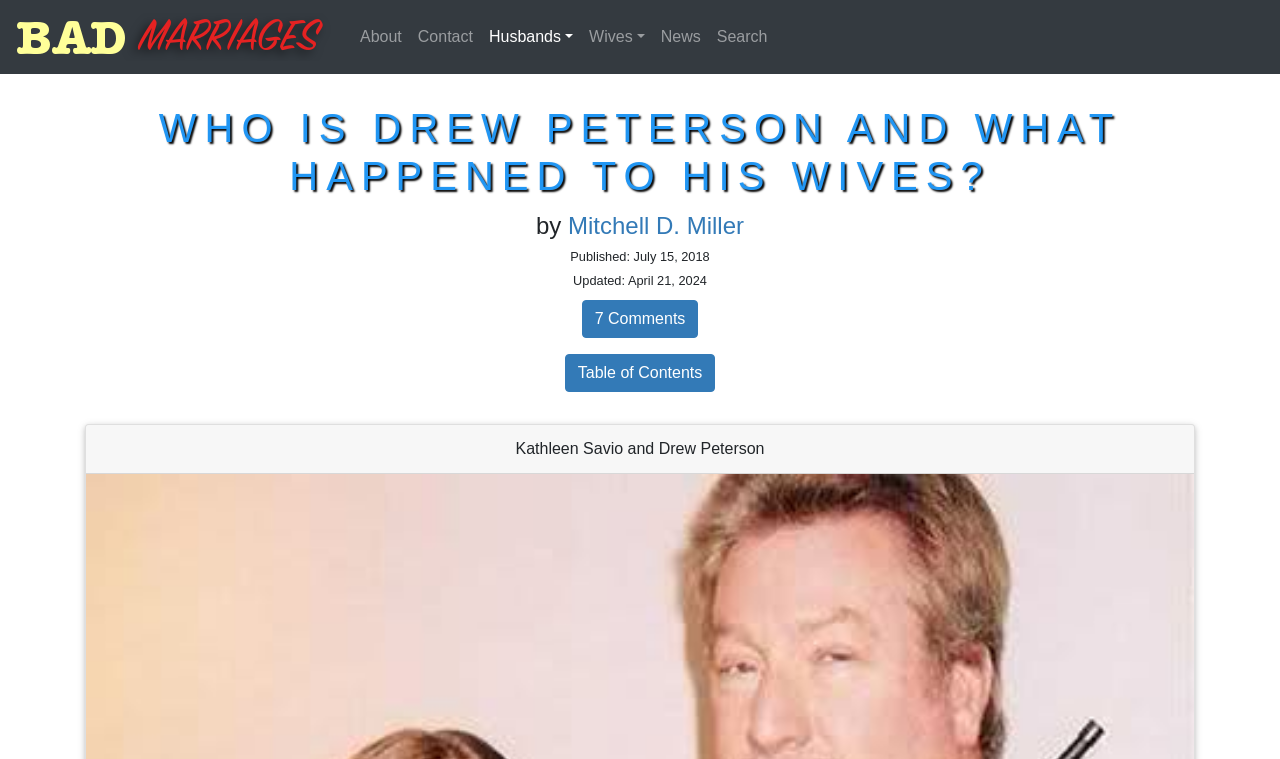Identify the bounding box coordinates for the UI element that matches this description: "Table of Contents".

[0.441, 0.466, 0.559, 0.516]